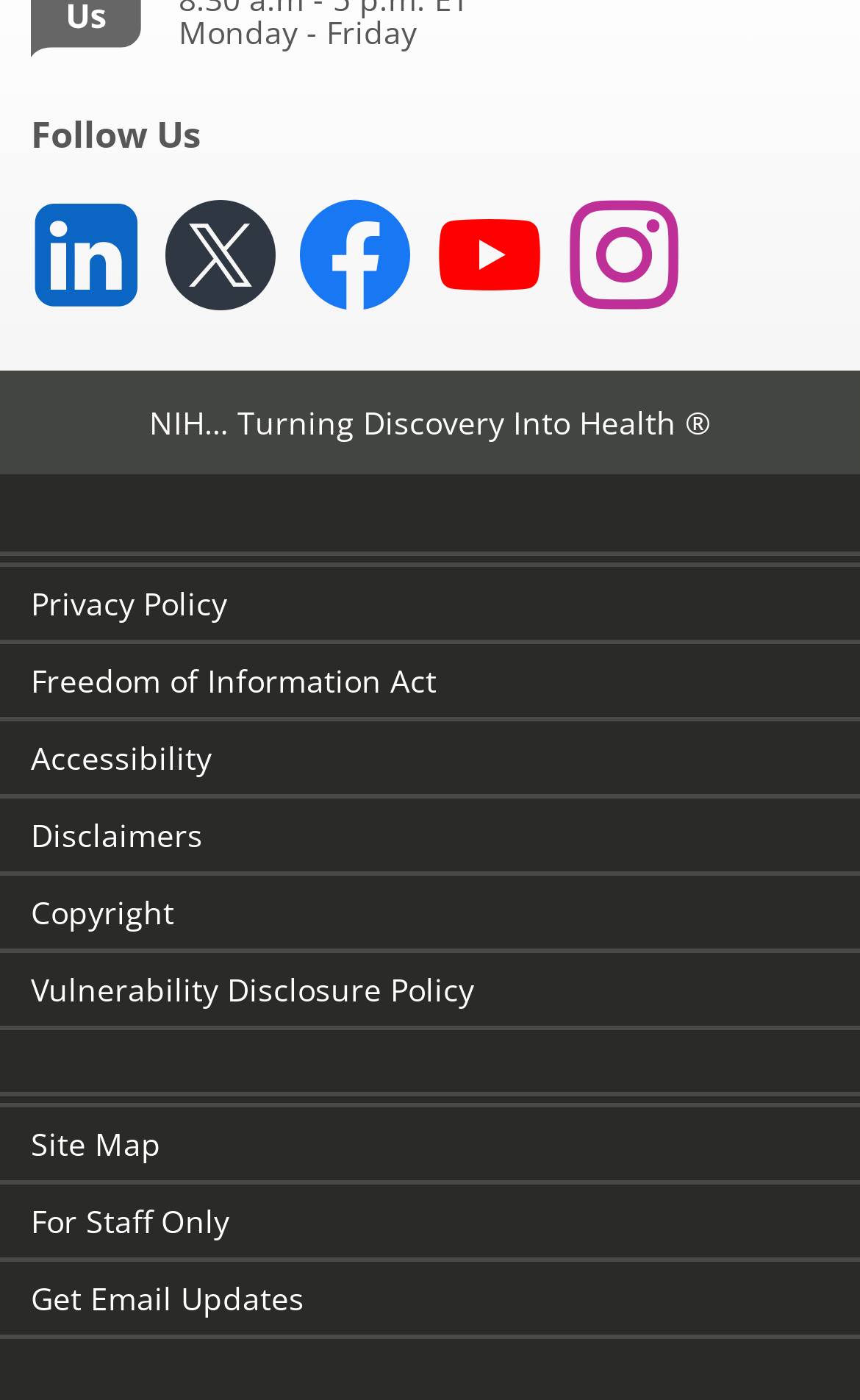Based on the element description "Get Email Updates", predict the bounding box coordinates of the UI element.

[0.036, 0.912, 0.354, 0.942]